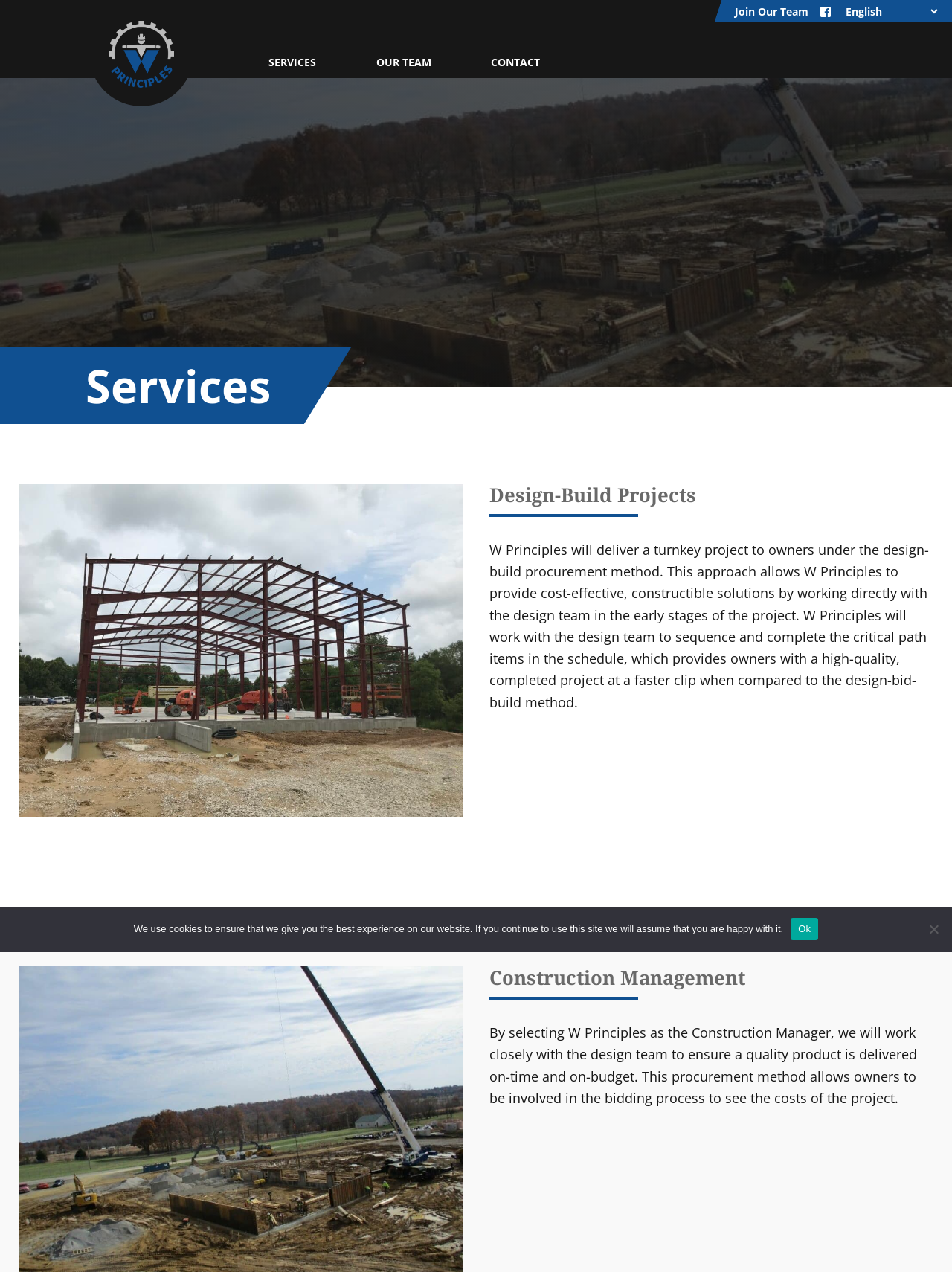Summarize the webpage comprehensively, mentioning all visible components.

The webpage is about the services offered by W Principles, a company that provides design-build projects and construction management services. At the top of the page, there are three "Skip to" links, allowing users to navigate to primary navigation, main content, or footer. 

Below these links, there are two navigation menus: a secondary navigation menu on the right side, containing links to "Join Our Team" and a language selection combobox, and a main navigation menu at the top, featuring links to "HOME", "SERVICES", "OUR TEAM", and "CONTACT". 

The main content of the page is divided into sections, each with a heading. The first section is titled "Services" and features a large image on the left side, taking up about half of the page width. On the right side of the image, there is a heading "Design-Build Projects" followed by a horizontal separator line and a paragraph of text describing the design-build procurement method. 

Below this section, there is another heading "Construction Management" with a horizontal separator line and a paragraph of text explaining the construction management process. 

At the bottom of the page, there is a cookie notice dialog with a message about the use of cookies on the website and two buttons: "Ok" and "No".